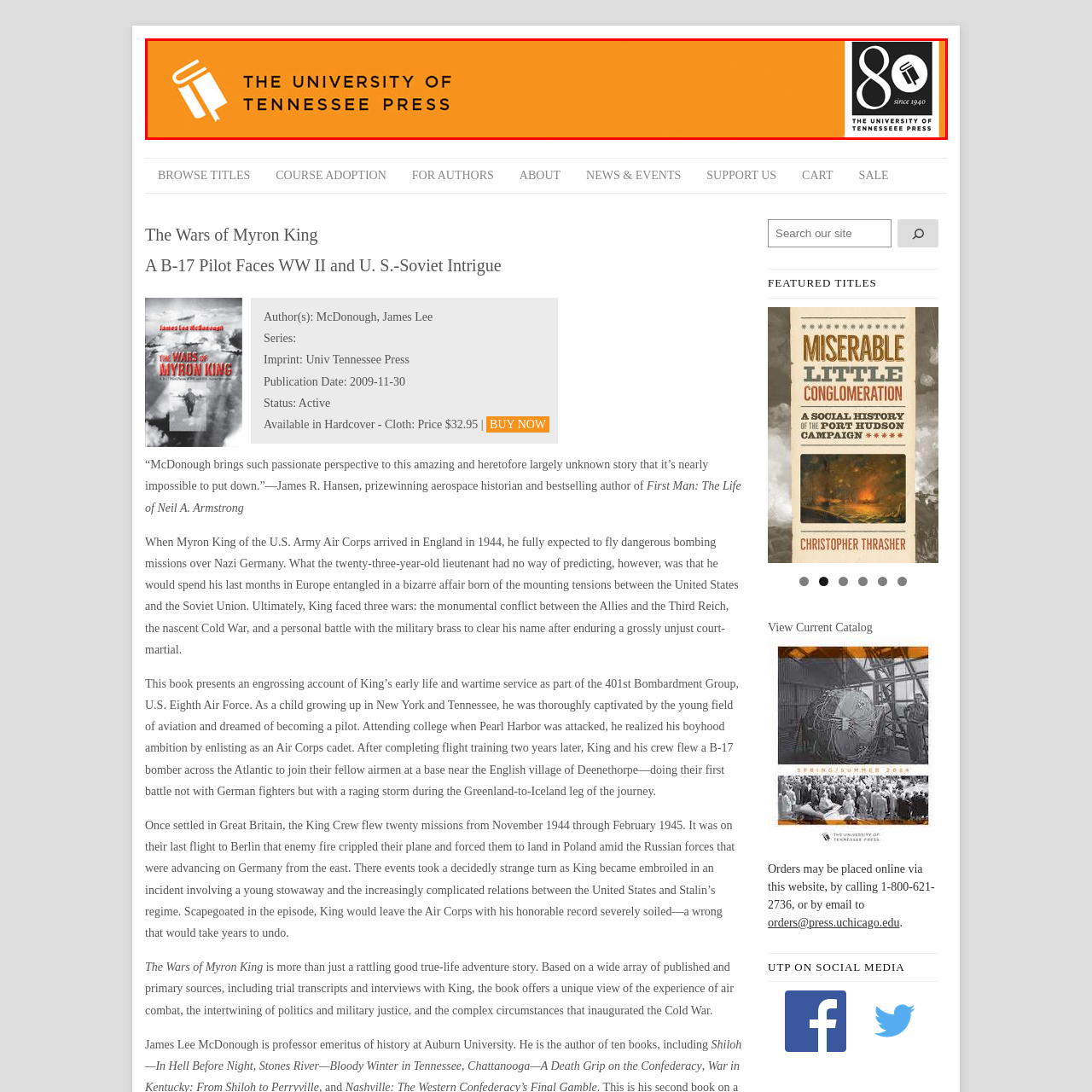Create an extensive caption describing the content of the image outlined in red.

The image features the logo of the University of Tennessee Press, set against a bright orange background. The logo prominently displays an open book icon, symbolizing knowledge and publishing, alongside bold text that reads "THE UNIVERSITY OF TENNESSEE PRESS." To the right, there is a circular emblem indicating "80" years of service, accompanied by a graphic of a book and the phrase "since 1940." This imagery represents the press's long-standing commitment to academic publishing and the dissemination of scholarly works. The vibrant color scheme and clean design reflect a modern and professional aesthetic, suitable for an educational institution.